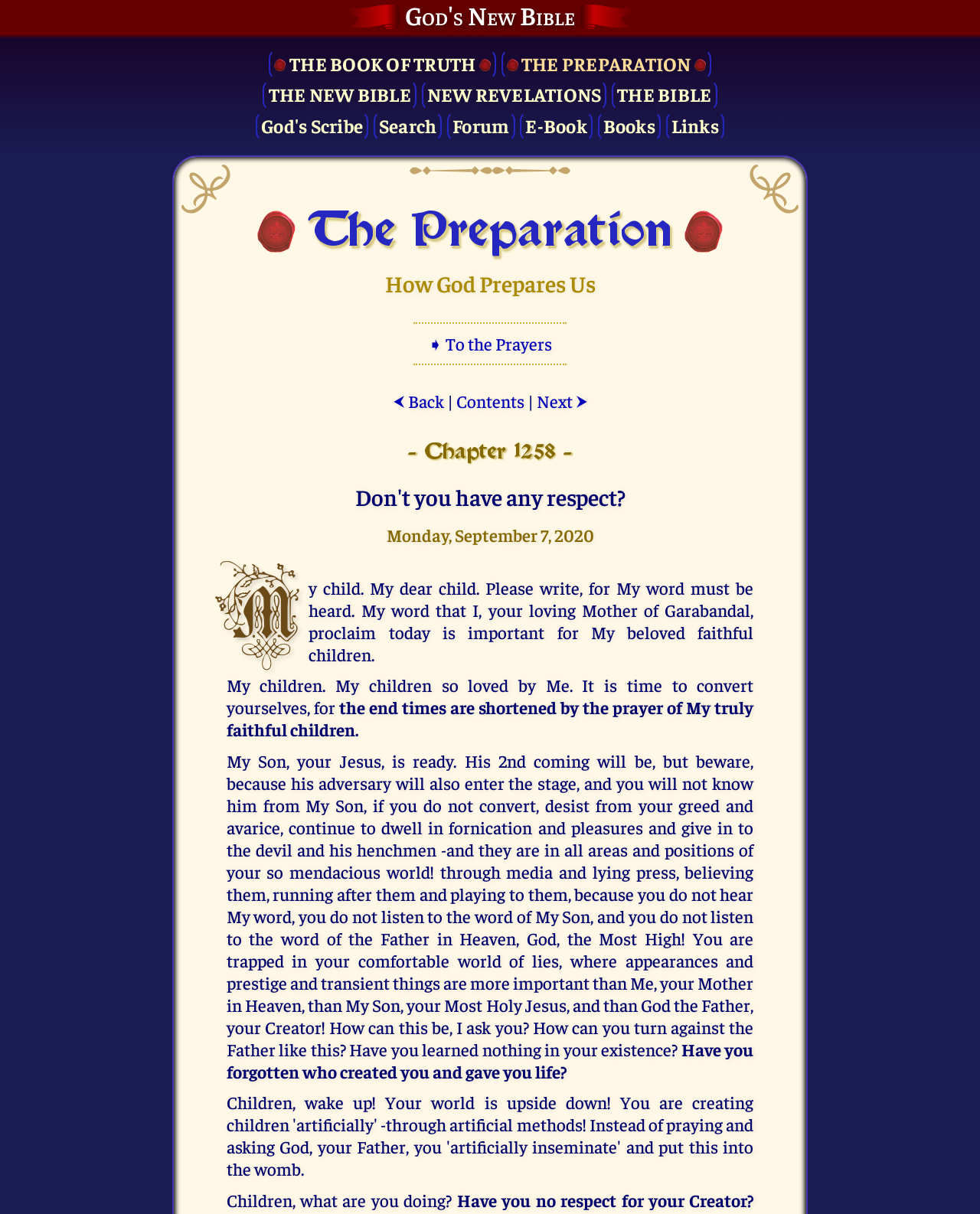Describe in detail what you see on the webpage.

This webpage appears to be a spiritual or religious website, with a focus on God's New Bible. At the top of the page, there is a heading that reads "God's New Bible" and a link to "THE BOOK OF TRUTH" with two small images on either side. Below this, there are several links to different sections of the website, including "THE PREPARATION", "THE NEW BIBLE", "NEW REVELATIONS", and "THE BIBLE".

On the left side of the page, there is a section with a heading that reads "The Preparation" and contains several links, including "How God Prepares Us" and "To the Prayers". Below this, there are links to navigate to the previous or next page, as well as a link to the contents.

The main content of the page is a series of spiritual messages or prayers, addressed to "My child" or "My children". These messages are from the perspective of the Mother of Garabandal and urge the reader to convert and listen to God's word. The messages are quite lengthy and contain warnings about the end times and the importance of following God's teachings.

Throughout the page, there are several images, mostly small icons or symbols, but no large images or graphics. The overall layout is simple and easy to navigate, with clear headings and concise text.